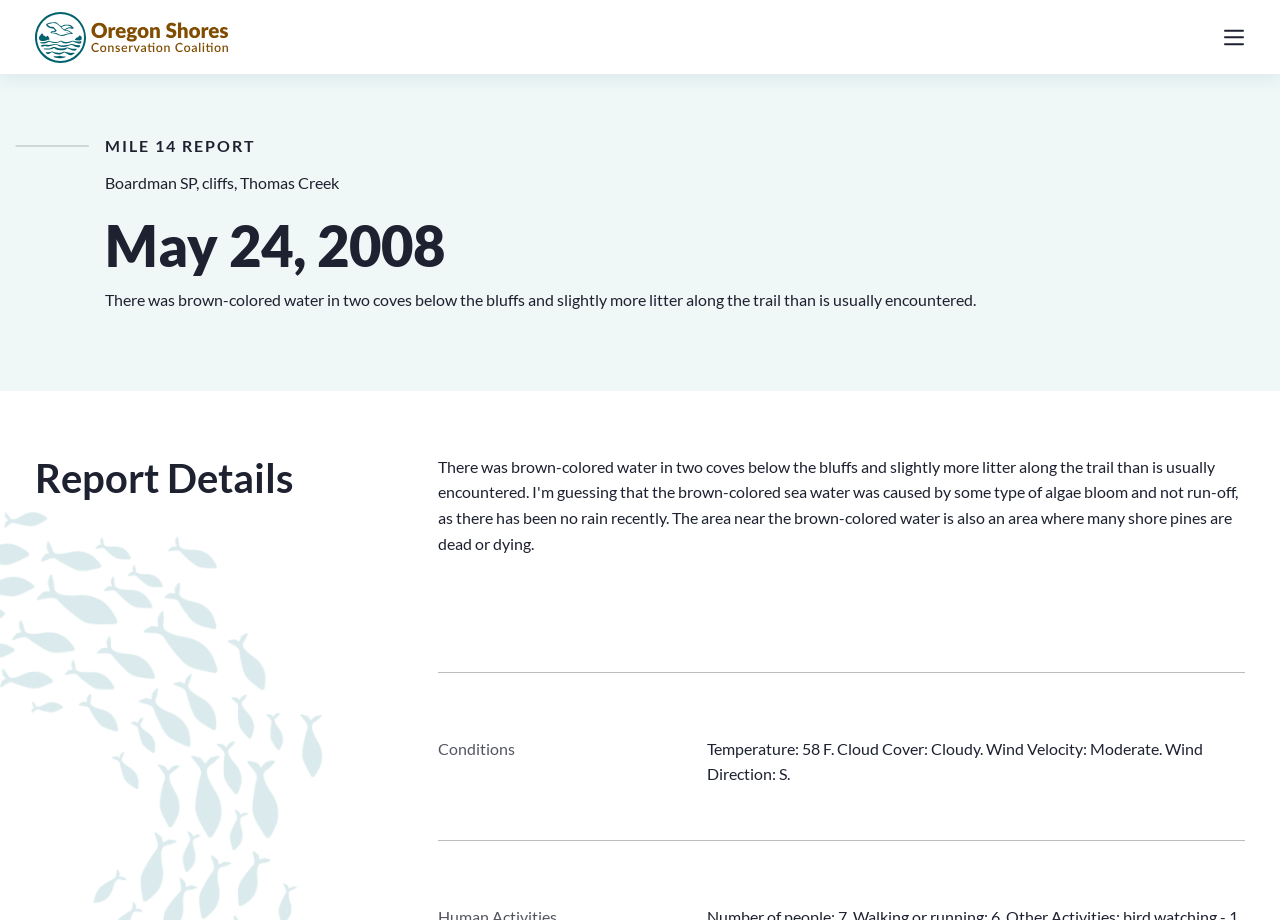Consider the image and give a detailed and elaborate answer to the question: 
What is the direction of the wind mentioned in the report?

I found the wind direction by looking at the static text elements on the webpage. One of the elements had the text 'Temperature: 58 F. Cloud Cover: Cloudy. Wind Velocity: Moderate. Wind Direction: S.', which suggests that the wind direction mentioned in the report is S.